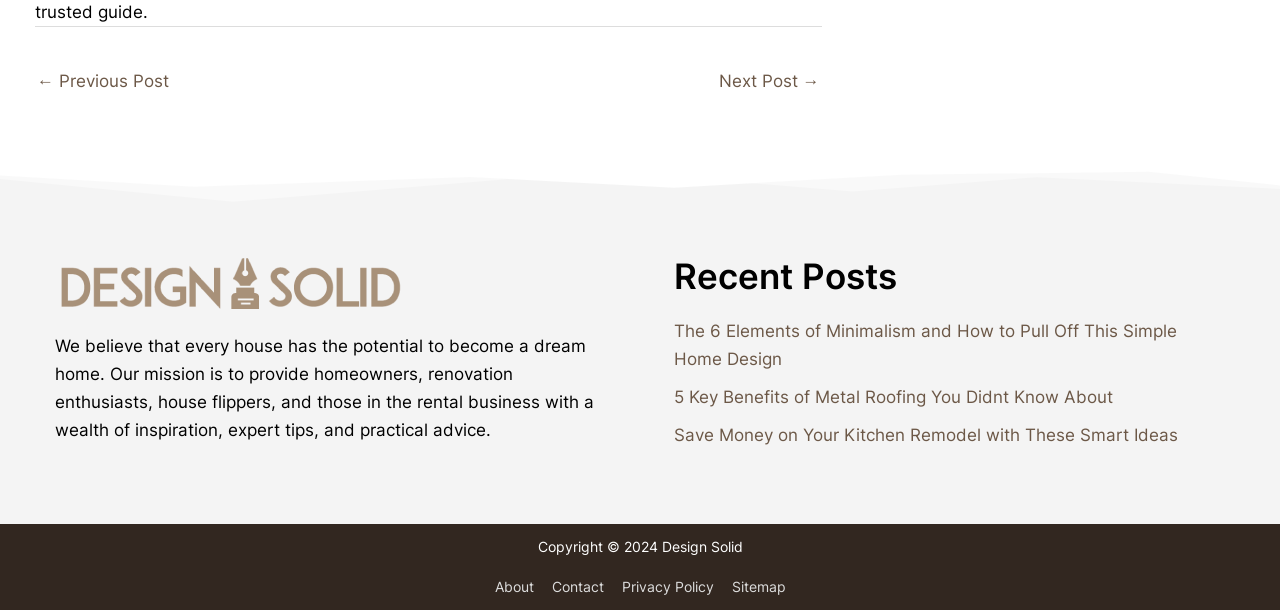What is the copyright year of the website?
Please provide a comprehensive answer based on the visual information in the image.

The copyright year of the website can be found at the bottom of the webpage, where it is stated as 'Copyright © 2024'.